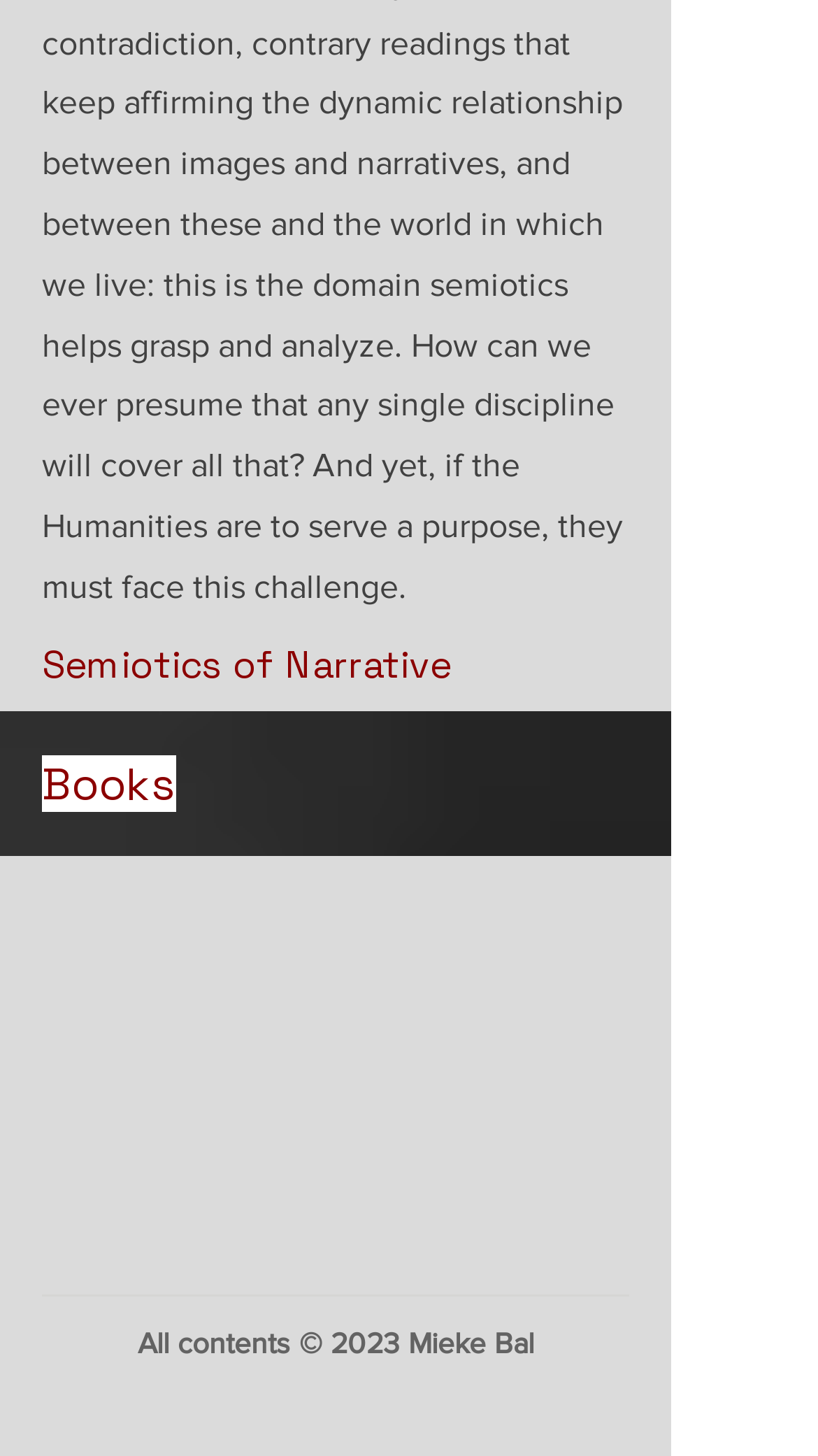Determine the bounding box of the UI component based on this description: "aria-label="Facebook"". The bounding box coordinates should be four float values between 0 and 1, i.e., [left, top, right, bottom].

[0.295, 0.958, 0.344, 0.986]